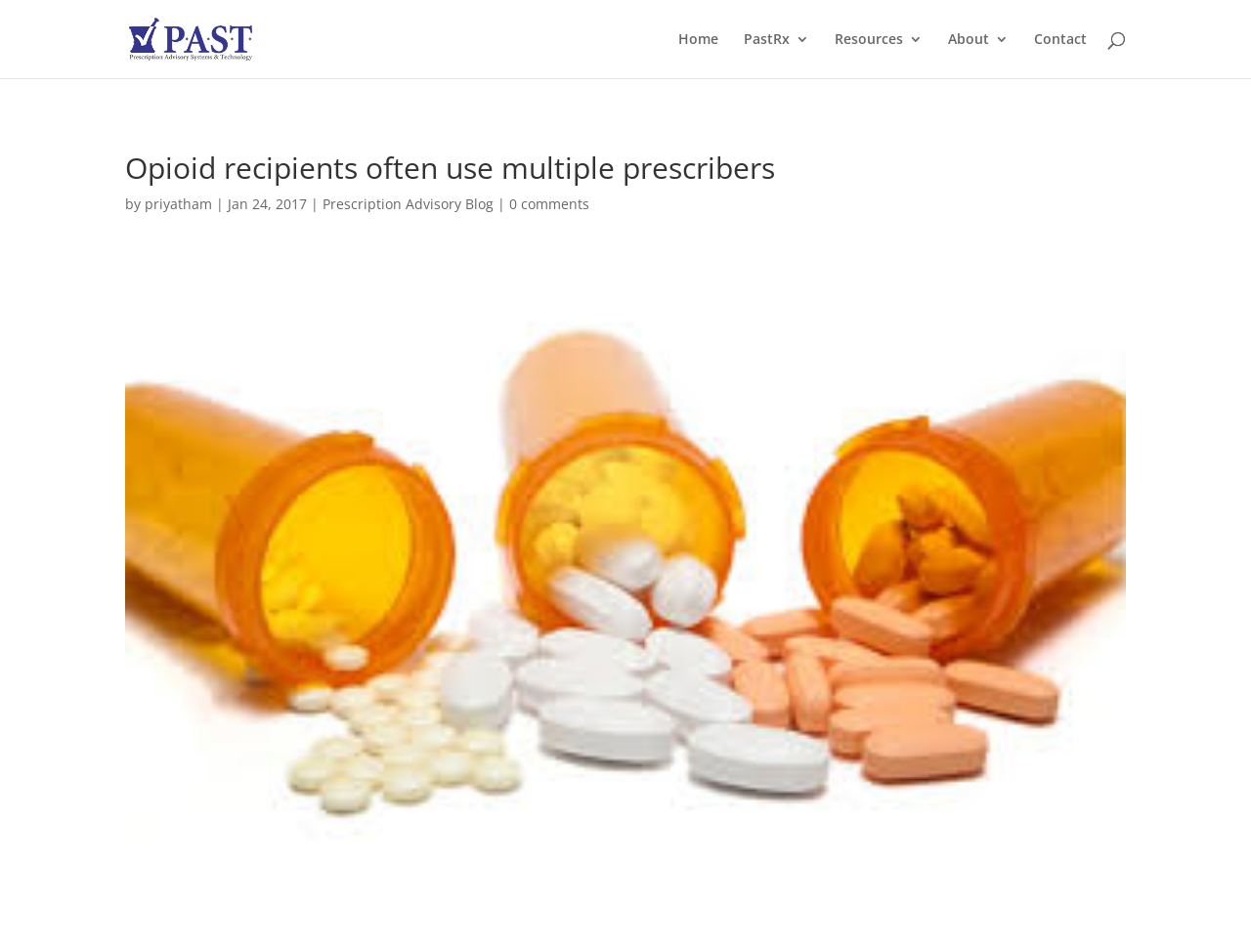Respond with a single word or phrase to the following question:
How many navigation links are there?

5